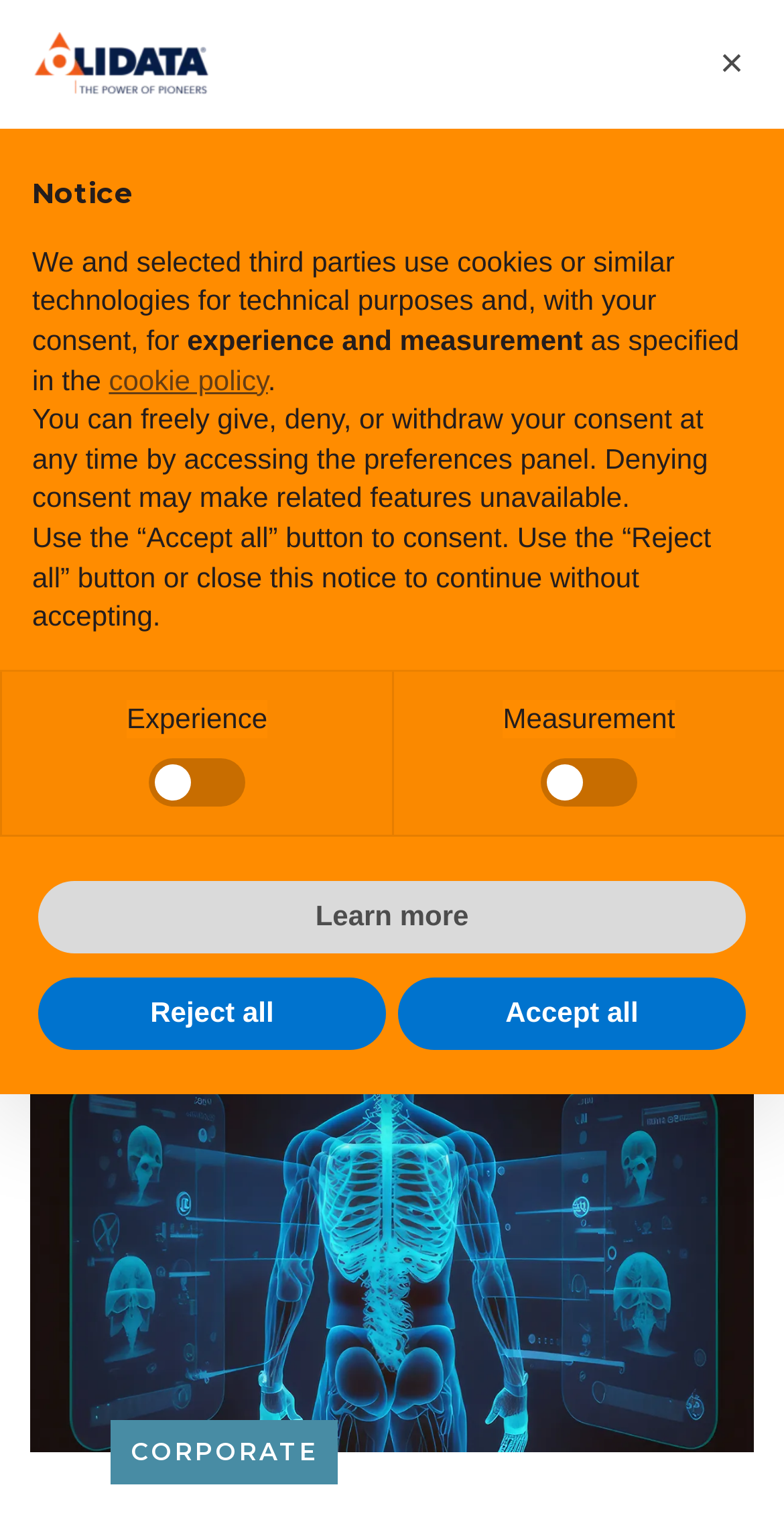Pinpoint the bounding box coordinates of the clickable element to carry out the following instruction: "Click the Cyber and Healthcare image."

[0.038, 0.712, 0.962, 0.948]